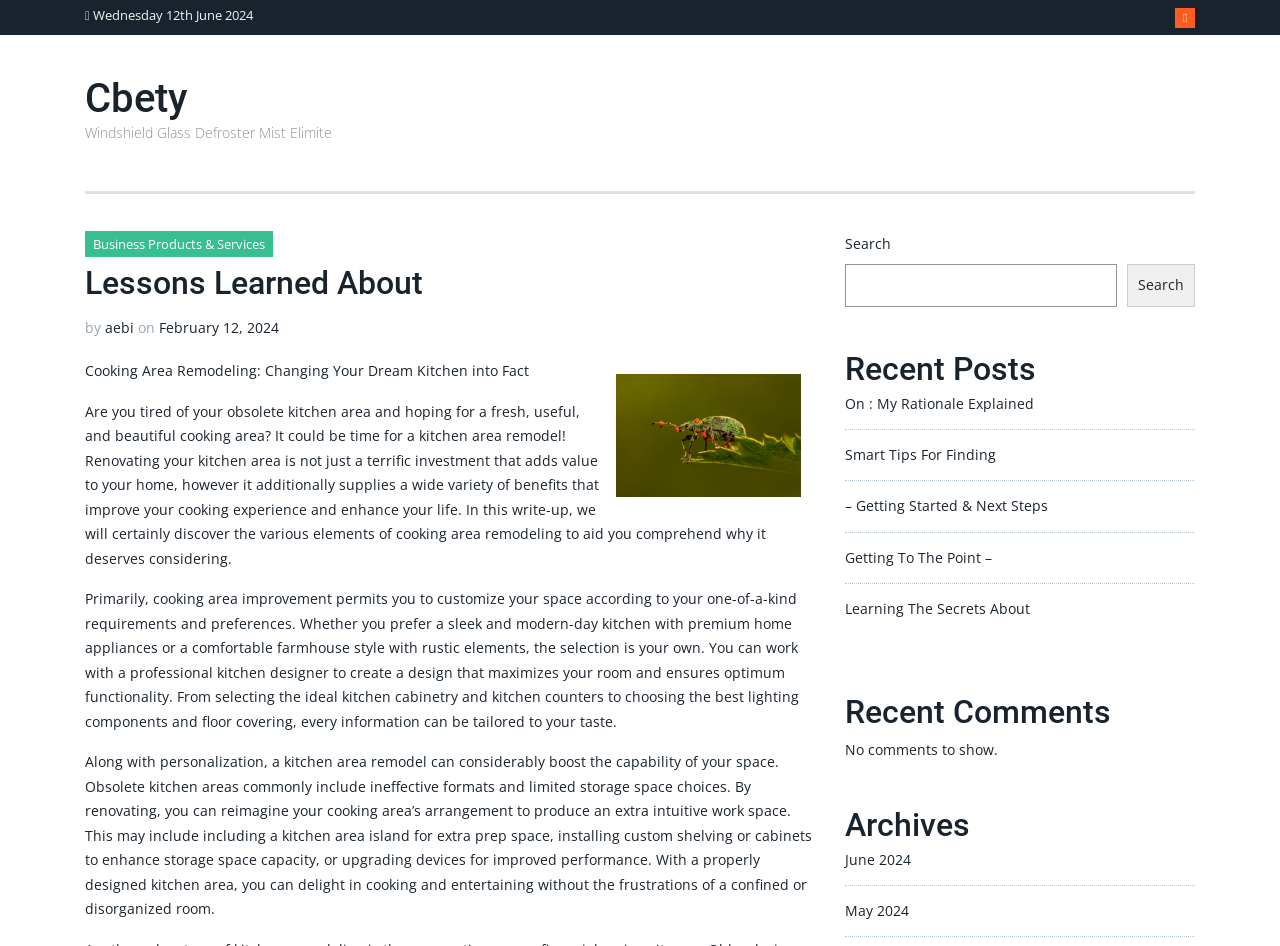Using the format (top-left x, top-left y, bottom-right x, bottom-right y), provide the bounding box coordinates for the described UI element. All values should be floating point numbers between 0 and 1: parent_node: Search name="s"

[0.66, 0.28, 0.873, 0.324]